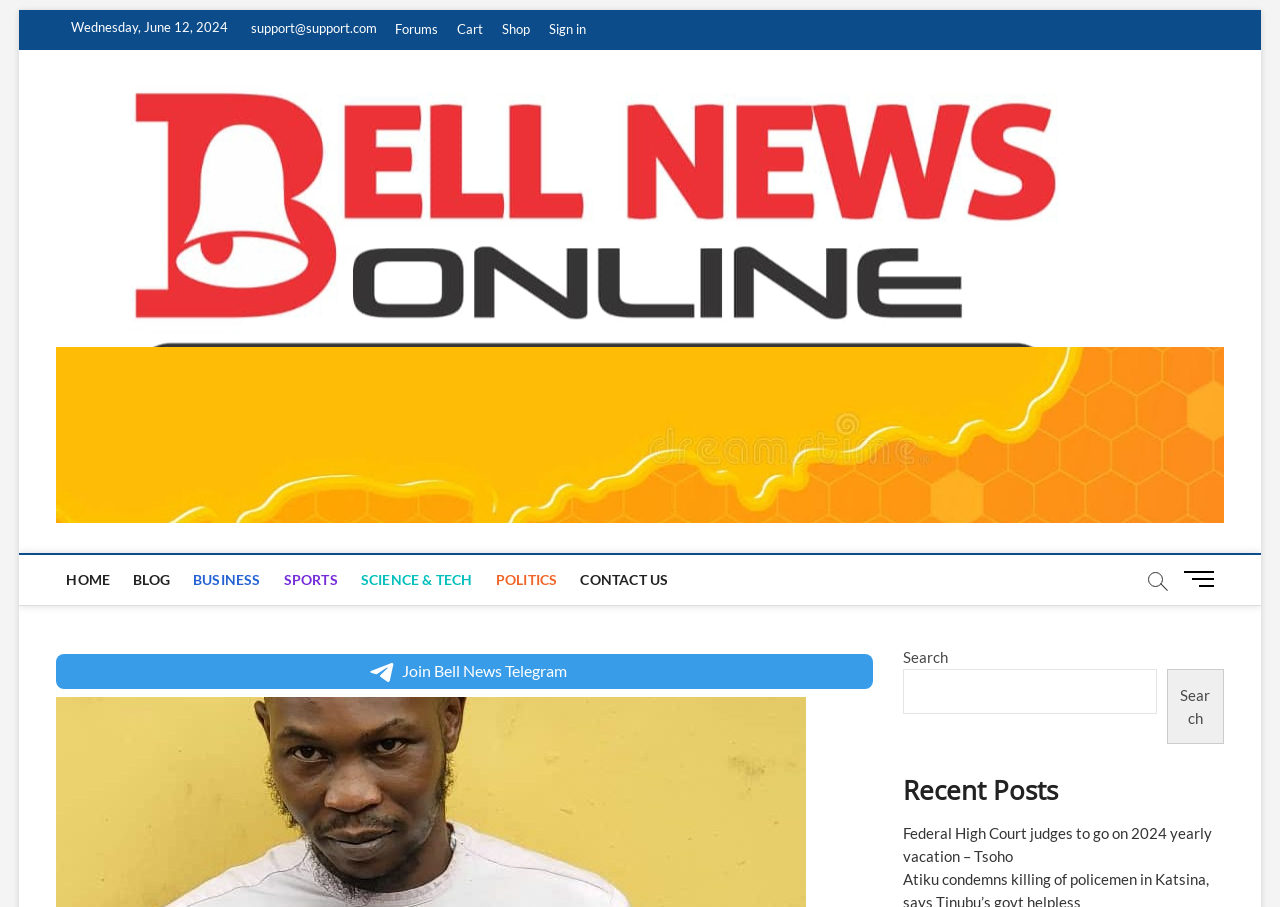Kindly respond to the following question with a single word or a brief phrase: 
What is the purpose of the button at the top right corner?

Menu Button